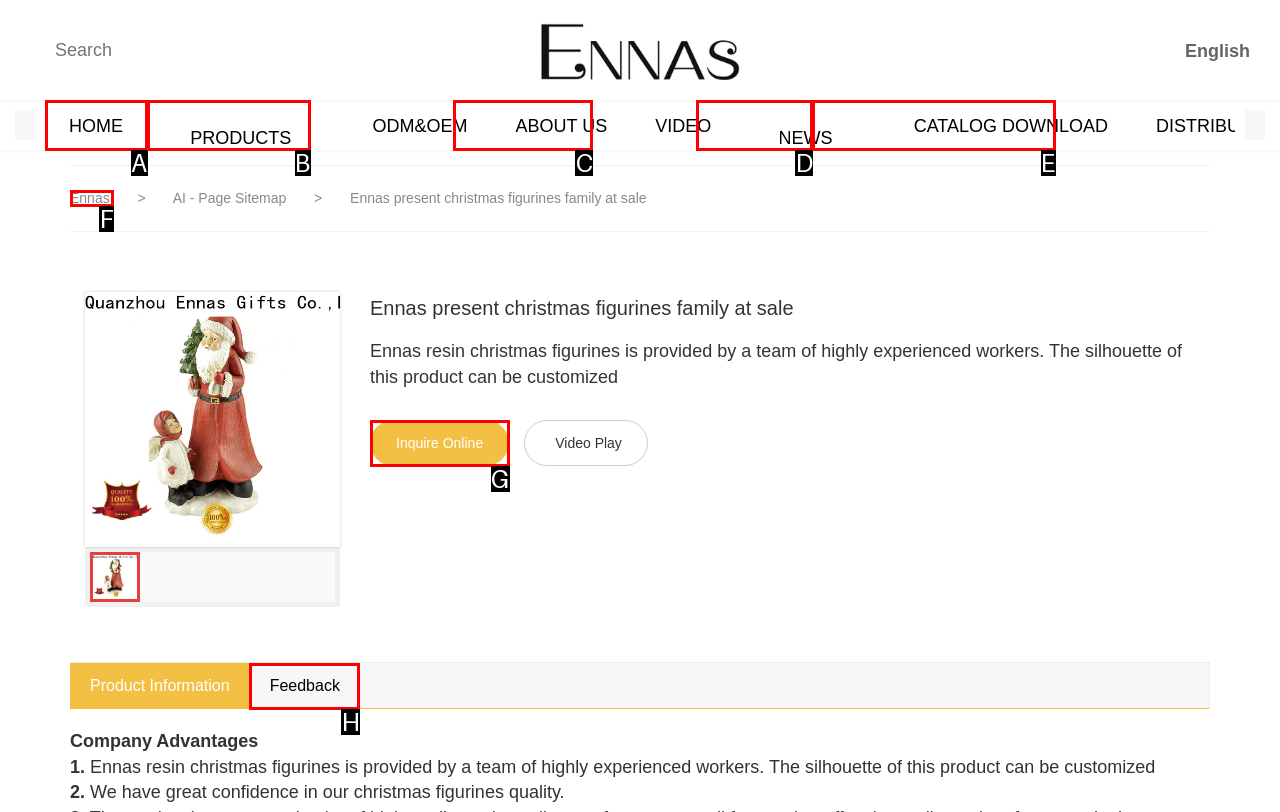Determine the option that aligns with this description: CATALOG DOWNLOAD
Reply with the option's letter directly.

E